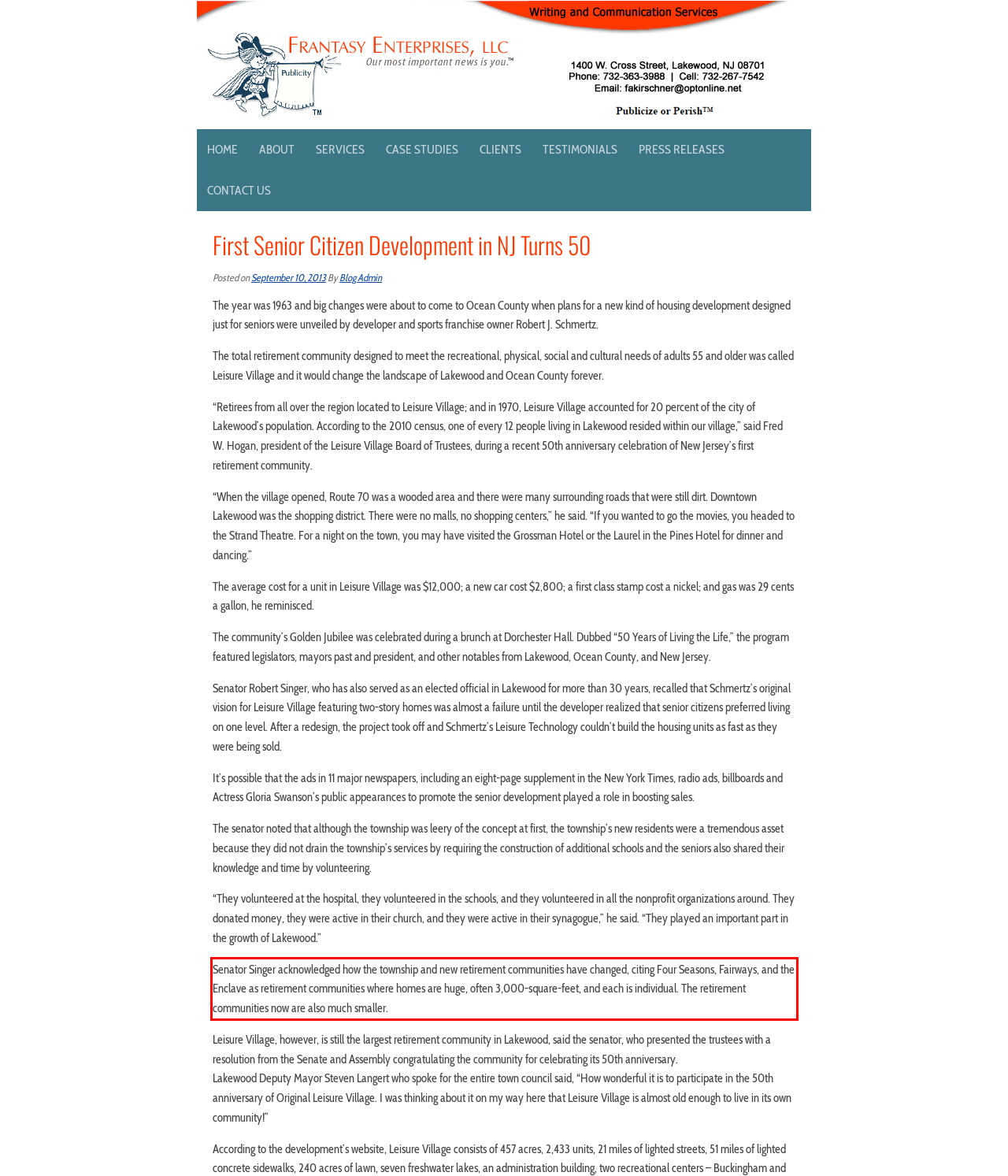The screenshot provided shows a webpage with a red bounding box. Apply OCR to the text within this red bounding box and provide the extracted content.

Senator Singer acknowledged how the township and new retirement communities have changed, citing Four Seasons, Fairways, and the Enclave as retirement communities where homes are huge, often 3,000-square-feet, and each is individual. The retirement communities now are also much smaller.